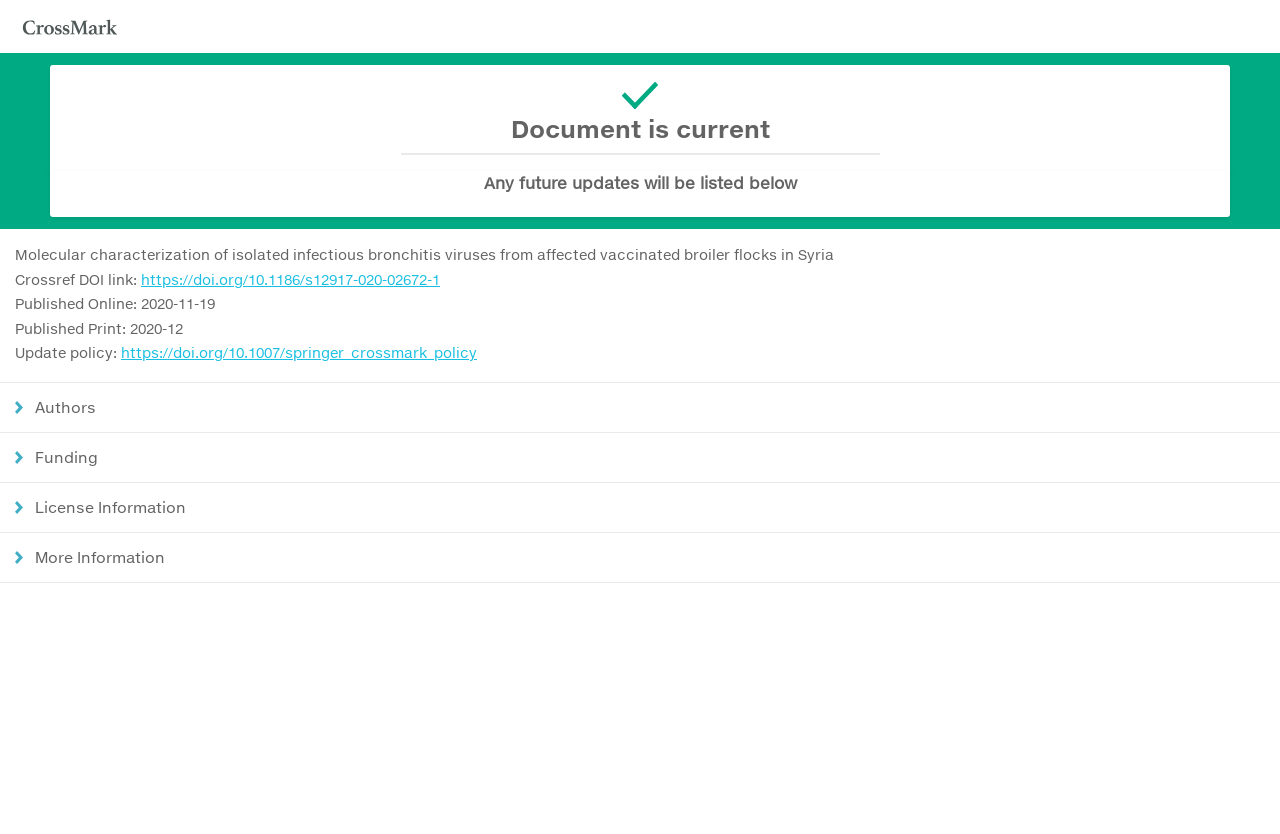Provide the bounding box for the UI element matching this description: "License Information".

[0.0, 0.578, 1.0, 0.639]